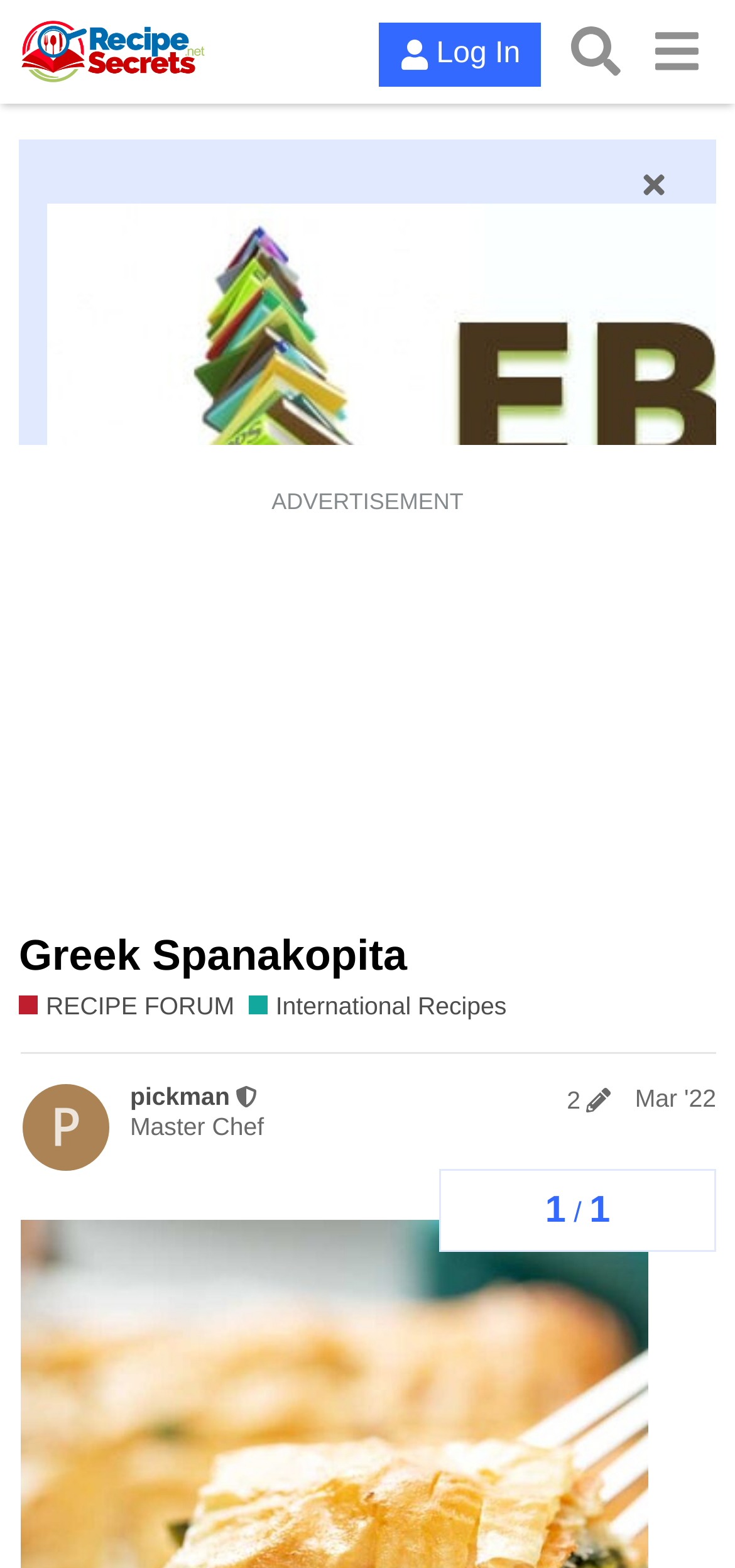Present a detailed account of what is displayed on the webpage.

This webpage appears to be a recipe forum, specifically showcasing a Greek Spanakopita recipe. At the top, there is a header section with a logo and navigation buttons, including "Log In", "Search", and a menu button. Below the header, there is a brief introduction to the recipe forum, inviting users to join the community and share their favorite dishes.

The main content area is divided into two sections. On the left, there is a recipe section with a heading "Greek Spanakopita" and a link to the recipe forum. Below the heading, there is a list of ingredients, including frozen spinach, feta cheese, Greek yogurt, scallions, eggs, and more.

On the right side, there is an advertisement section with an iframe displaying an ad. Above the ad, there is a heading "ADVERTISEMENT". Below the ad, there is a section with links to related topics, including "RECIPE FORUM", "International Recipes", and a generic description of the recipe secrets forum.

Further down the page, there is a navigation section with a topic progress bar, indicating the user's progress through the recipe. Below the navigation section, there is a post from a user, "pickman", who is a moderator, with a link to their profile and a button to edit the post history. The post is dated March 2022.

Throughout the page, there are several images, including a logo image at the top and an image in the advertisement section. The overall layout is organized, with clear headings and concise text, making it easy to navigate and find relevant information.